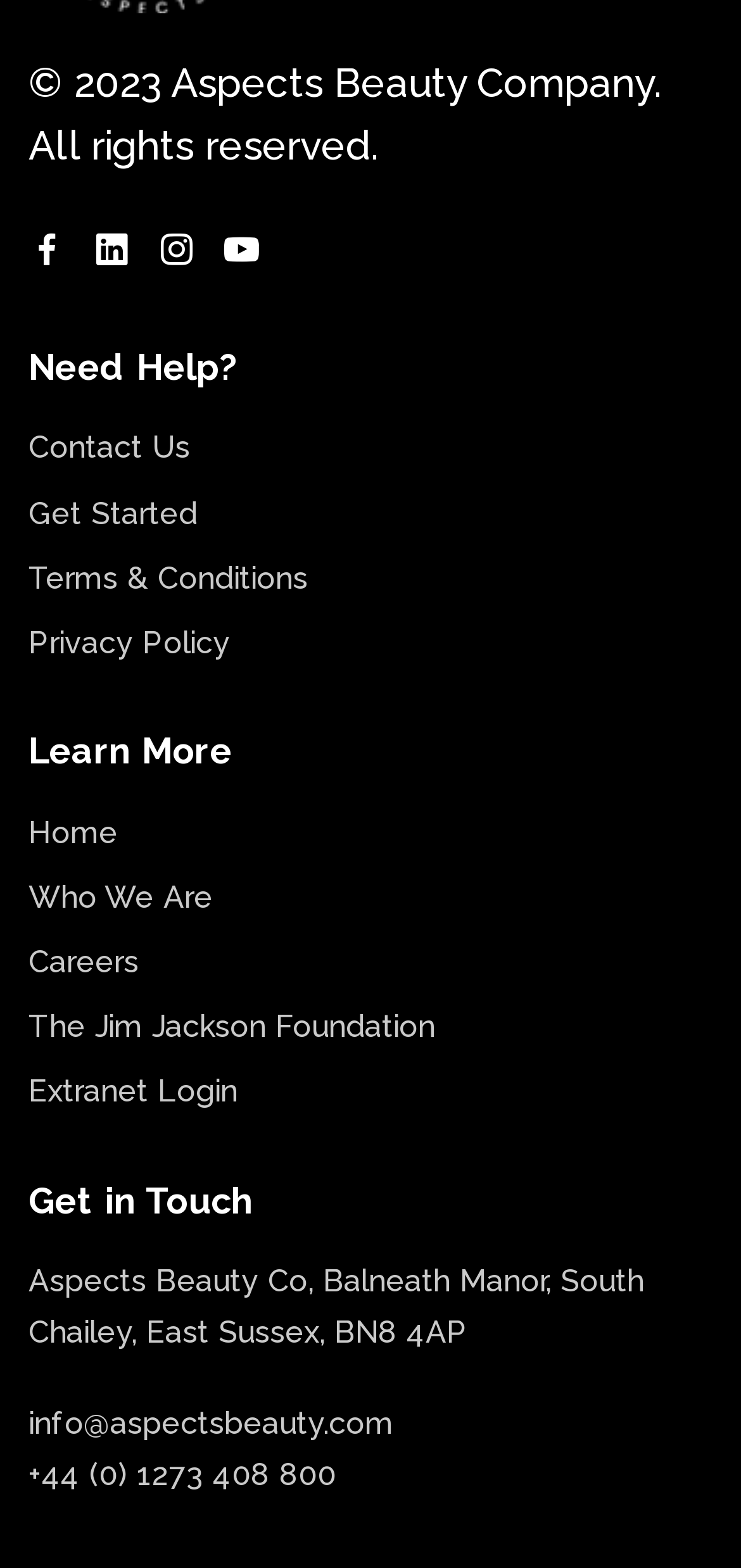Locate the UI element that matches the description Terms & Conditions in the webpage screenshot. Return the bounding box coordinates in the format (top-left x, top-left y, bottom-right x, bottom-right y), with values ranging from 0 to 1.

[0.038, 0.357, 0.415, 0.38]